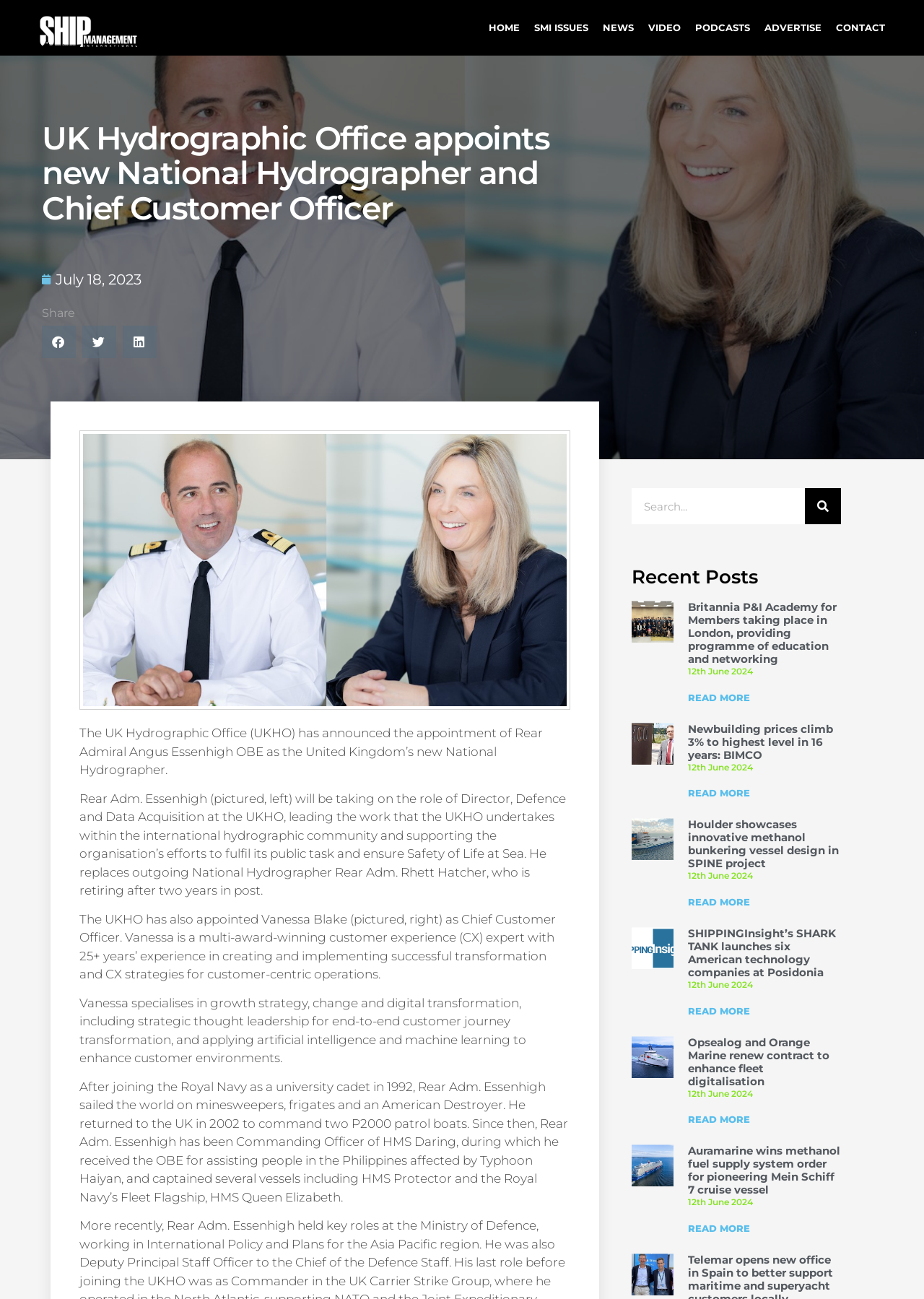Could you provide the bounding box coordinates for the portion of the screen to click to complete this instruction: "Click on the HOME link"?

[0.527, 0.009, 0.565, 0.034]